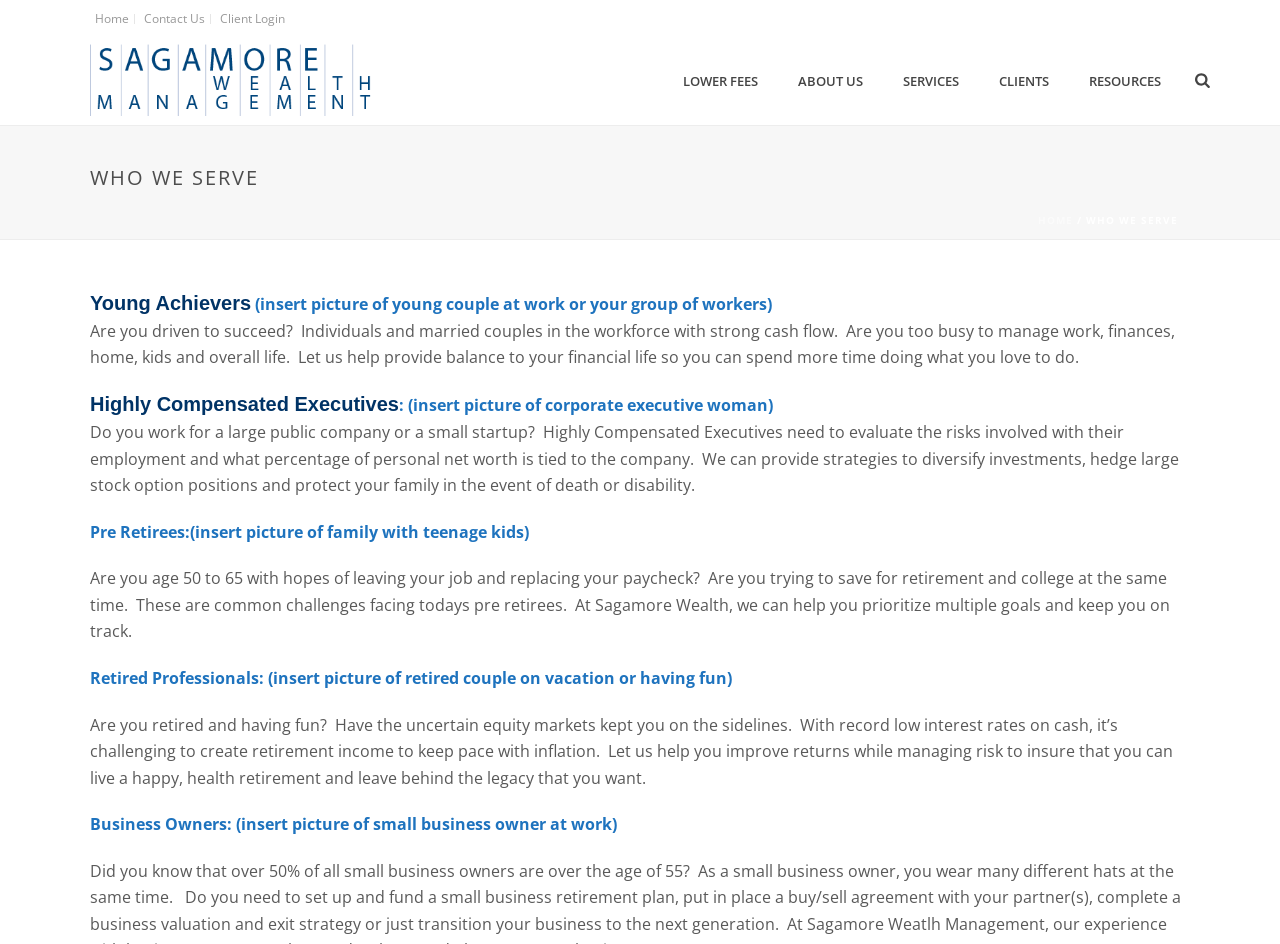Answer the question with a single word or phrase: 
What is the age range of Pre Retirees?

50 to 65